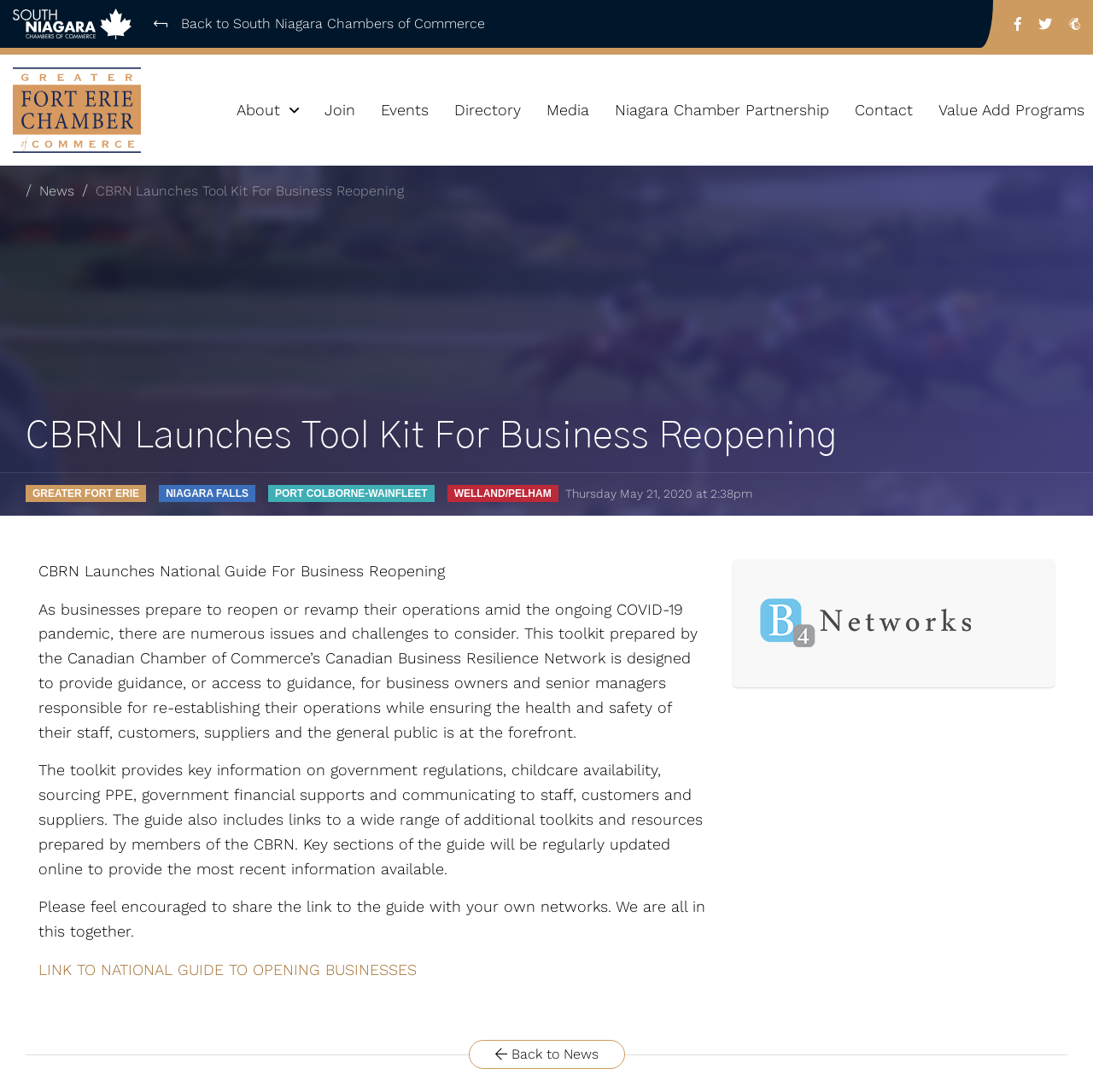Find and indicate the bounding box coordinates of the region you should select to follow the given instruction: "Click on About".

[0.205, 0.081, 0.285, 0.12]